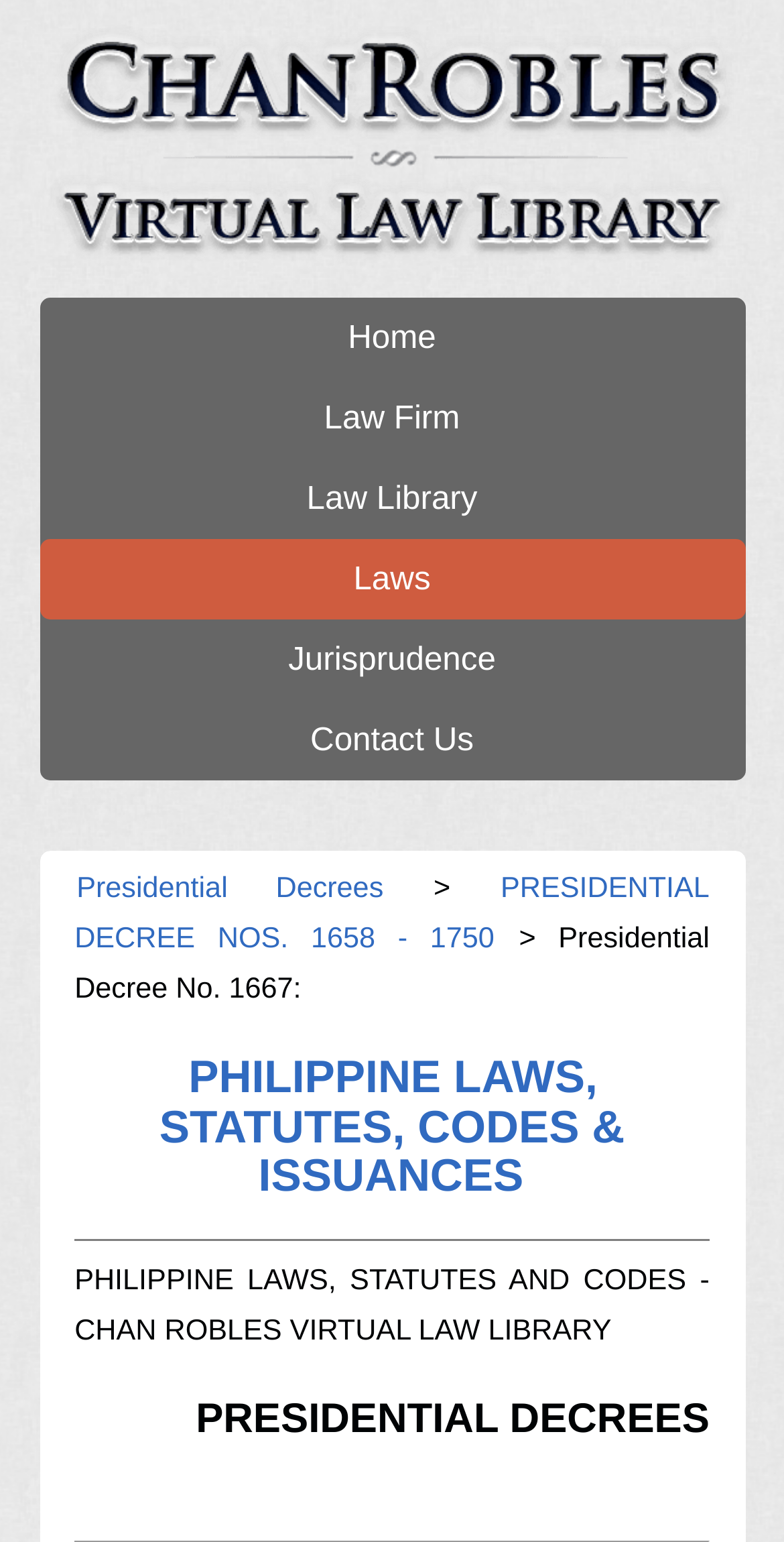What is the purpose of this webpage?
Using the image as a reference, answer the question with a short word or phrase.

To provide Philippine laws and statutes